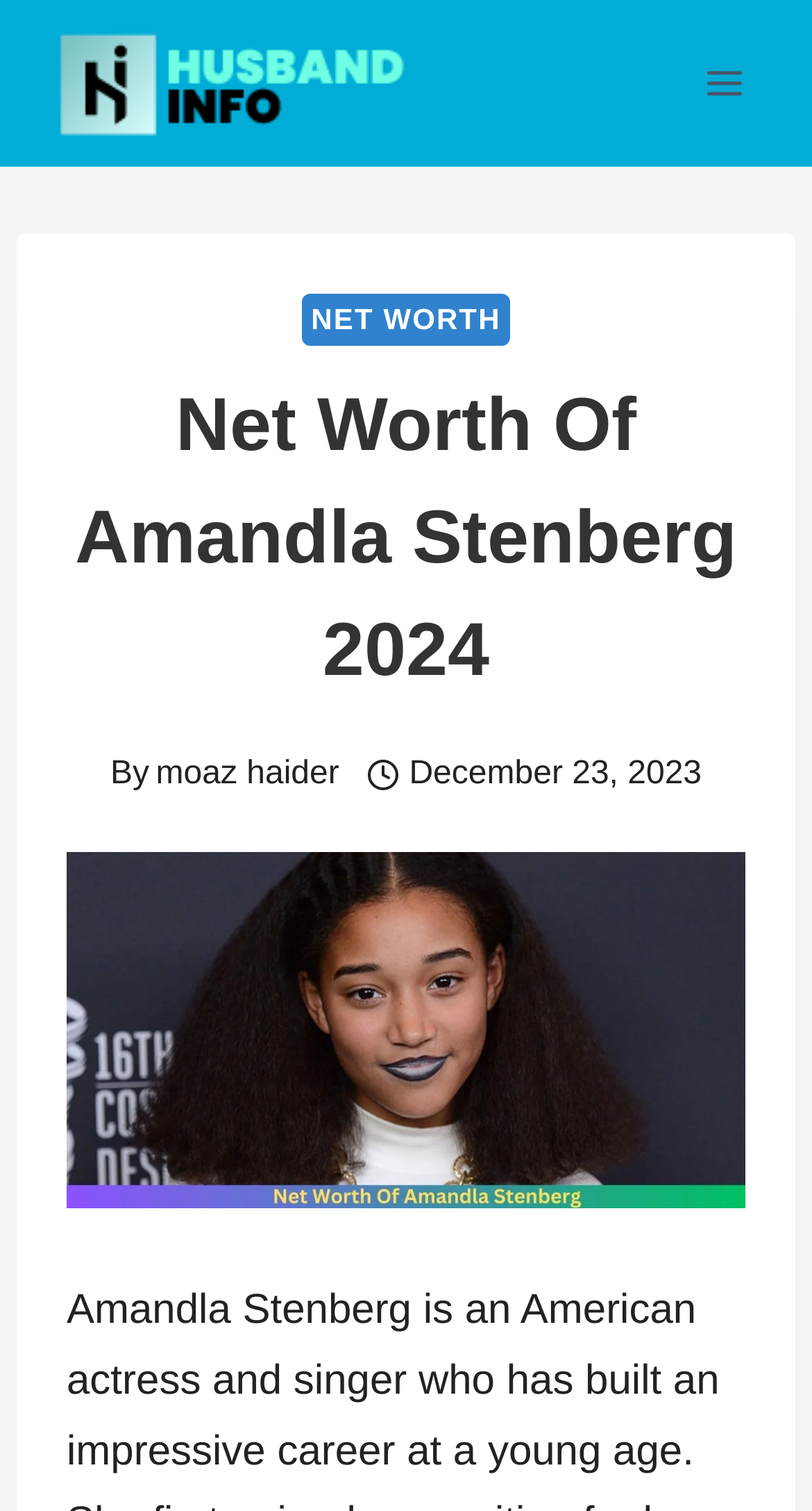Describe all the significant parts and information present on the webpage.

The webpage is about Amandla Stenberg, an American actress and singer. At the top-left corner, there is a link and an image with the text "Husband Info". On the top-right corner, there is a button to open a menu. 

When the menu is expanded, a header section appears, which contains a link to "NET WORTH" and a heading that reads "Net Worth Of Amandla Stenberg 2024". Below the heading, there is a text "By" followed by a link to the author "moaz haider". Next to the author's name, there is an image of a clock, and a time stamp "December 23, 2023". 

Below the header section, there is a large image of Amandla Stenberg, taking up most of the width of the page.